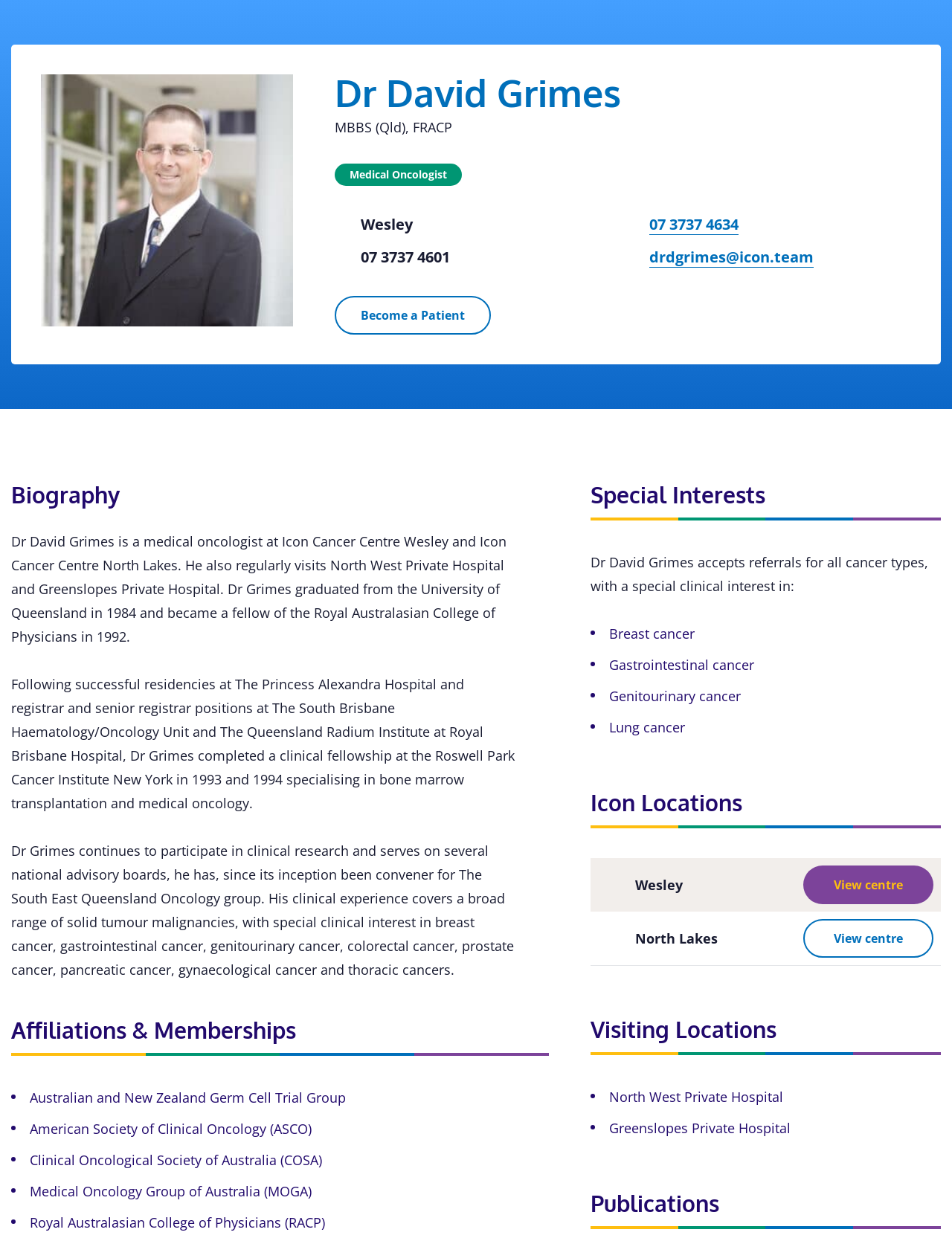Please provide a brief answer to the question using only one word or phrase: 
How many locations does Dr. David Grimes visit?

3